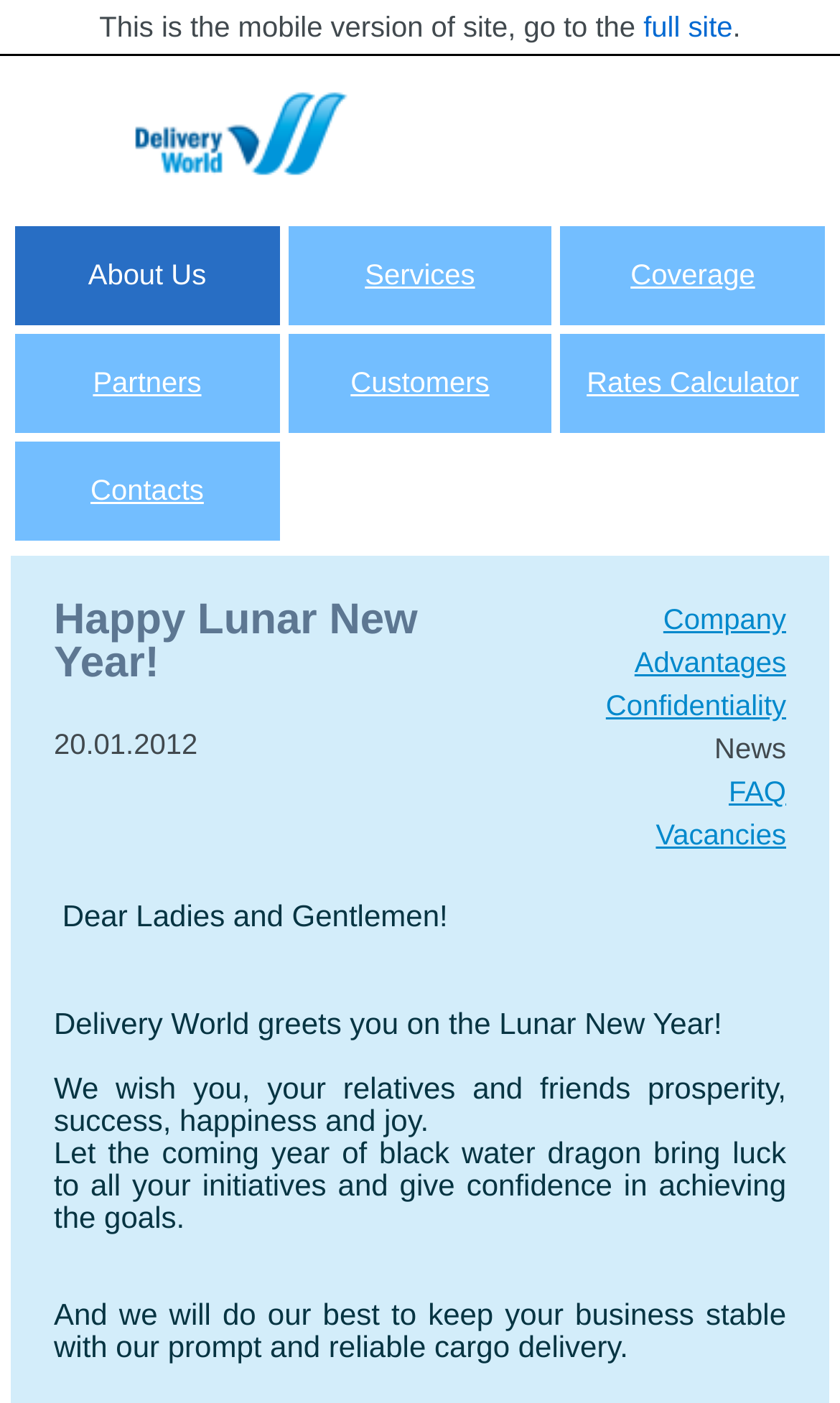Please identify the bounding box coordinates of the clickable area that will fulfill the following instruction: "Search for something". The coordinates should be in the format of four float numbers between 0 and 1, i.e., [left, top, right, bottom].

None